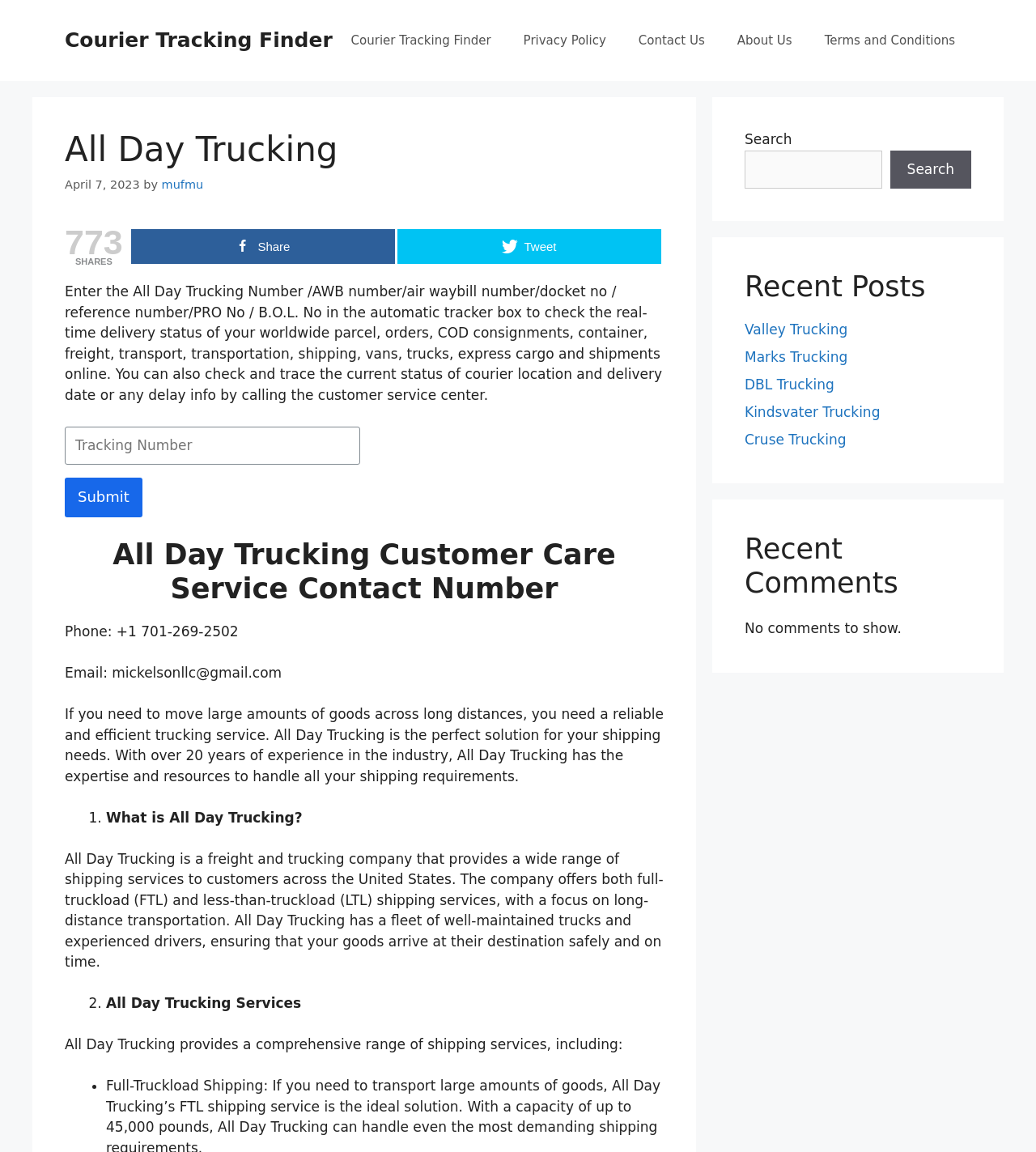What is the purpose of the search box on the webpage?
From the screenshot, provide a brief answer in one word or phrase.

Search the website